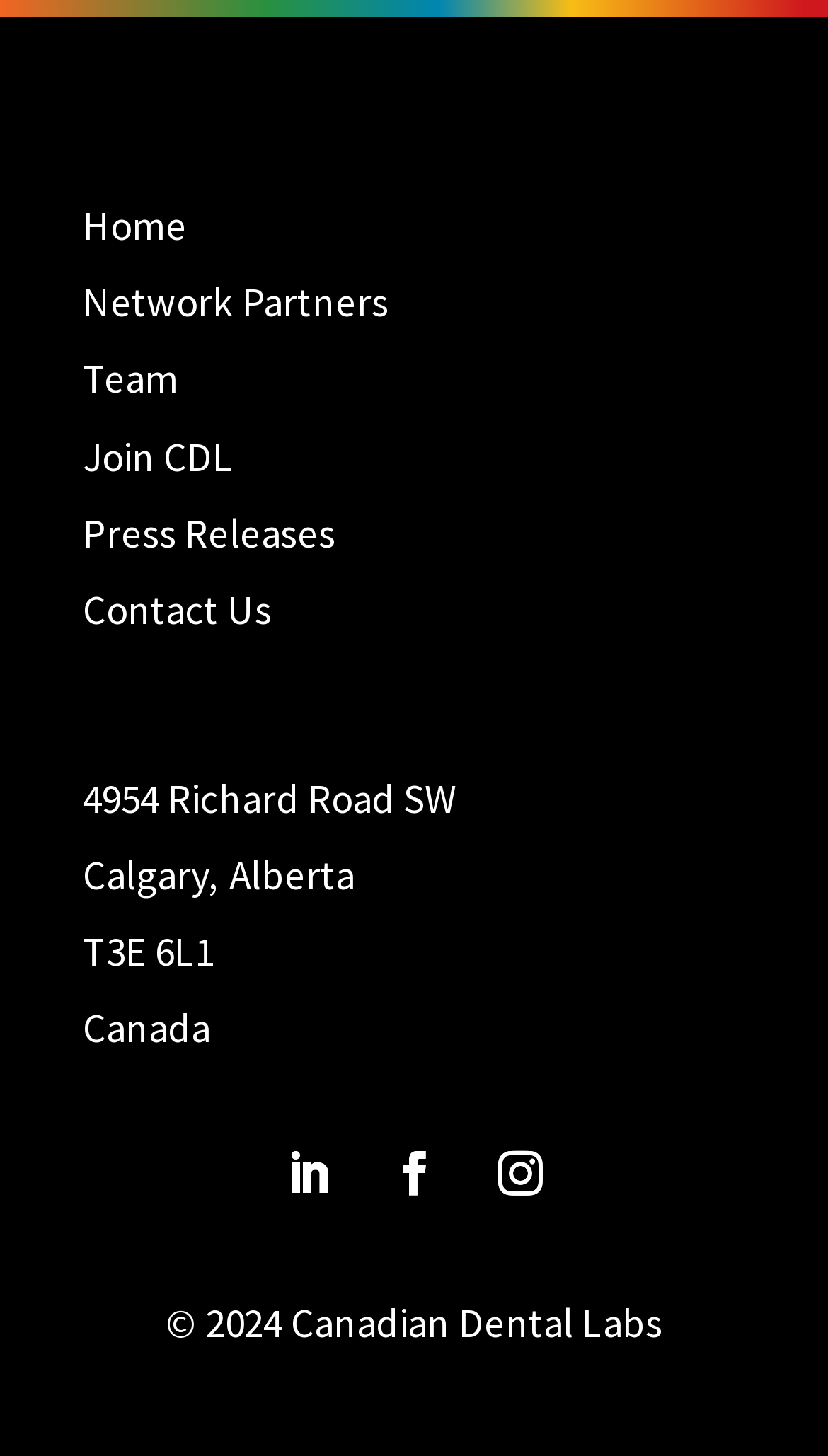Identify the bounding box coordinates of the element to click to follow this instruction: 'contact us'. Ensure the coordinates are four float values between 0 and 1, provided as [left, top, right, bottom].

[0.1, 0.4, 0.328, 0.435]